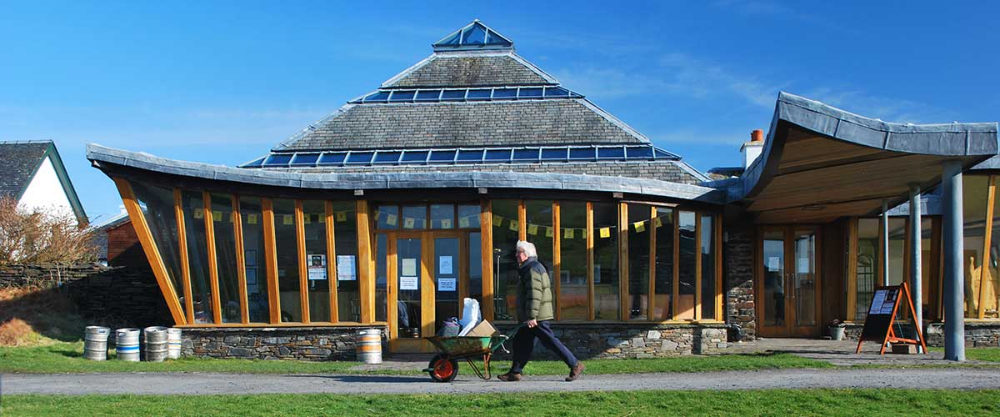Give a detailed account of the visual elements in the image.

The image showcases the striking architecture of the Easdale Island Community Hall, characterized by its unique wooden and glass design that reflects the surrounding natural beauty. The building features a distinctive multi-faceted roof, enhancing its modern appearance while blending harmoniously with the landscape. In the foreground, a man is seen walking with a wheelbarrow, perhaps engaged in community activities or maintenance, which emphasizes the hall's role as a central hub for local gatherings. The vibrant green grass and clear blue sky create a warm and inviting atmosphere, highlighting the hall as a welcoming space for various community events. This image beautifully captures the essence of community spirit and the architectural charm of the Easdale Island Community Hall.